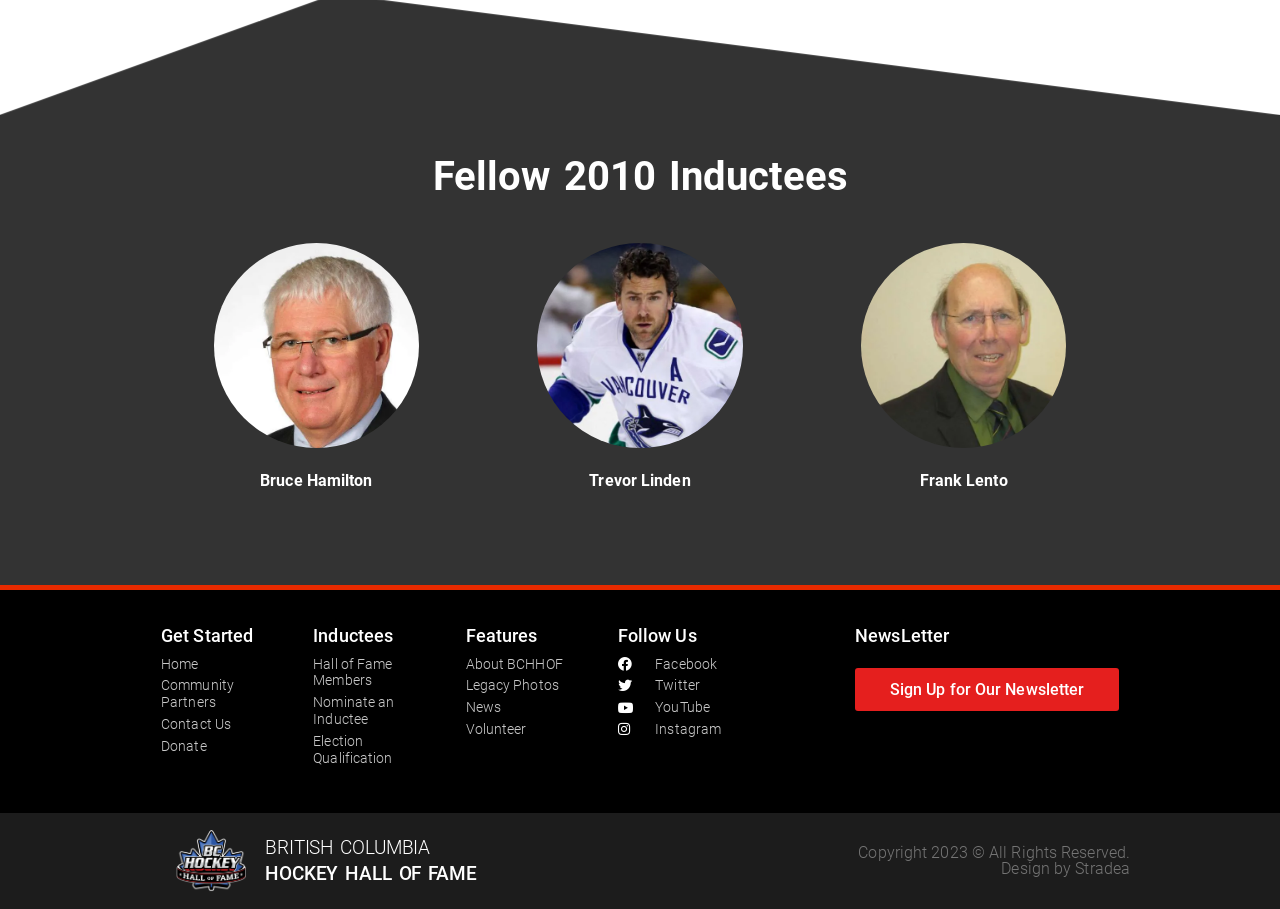Determine the coordinates of the bounding box that should be clicked to complete the instruction: "Follow BCHHOF on Twitter". The coordinates should be represented by four float numbers between 0 and 1: [left, top, right, bottom].

[0.483, 0.745, 0.645, 0.764]